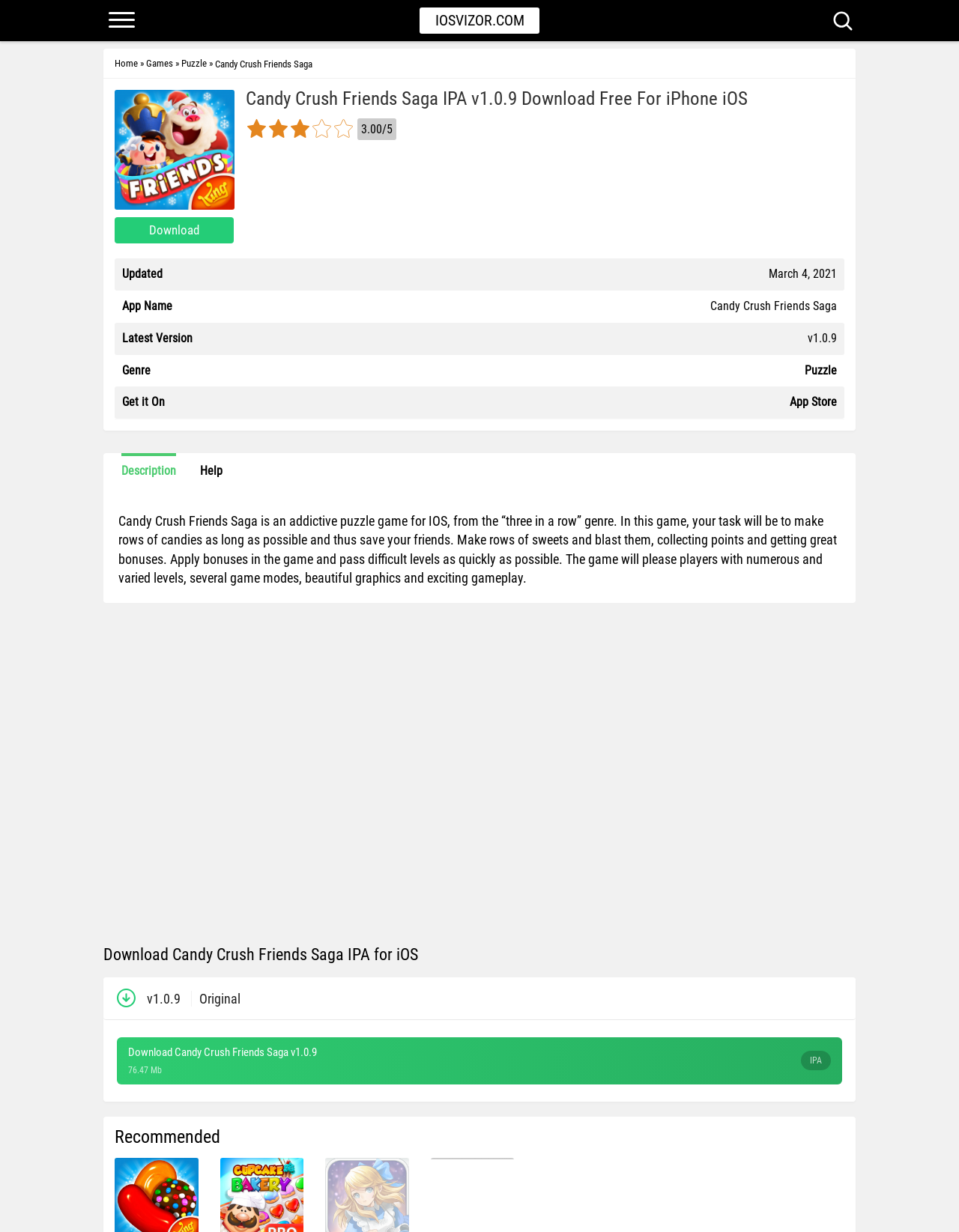Where can I download the game?
Using the image, provide a detailed and thorough answer to the question.

I found the answer by looking at the table on the webpage, which has a row with a header 'Get it On' and a cell with the value 'App Store'. This indicates that the game can be downloaded from the 'App Store'.